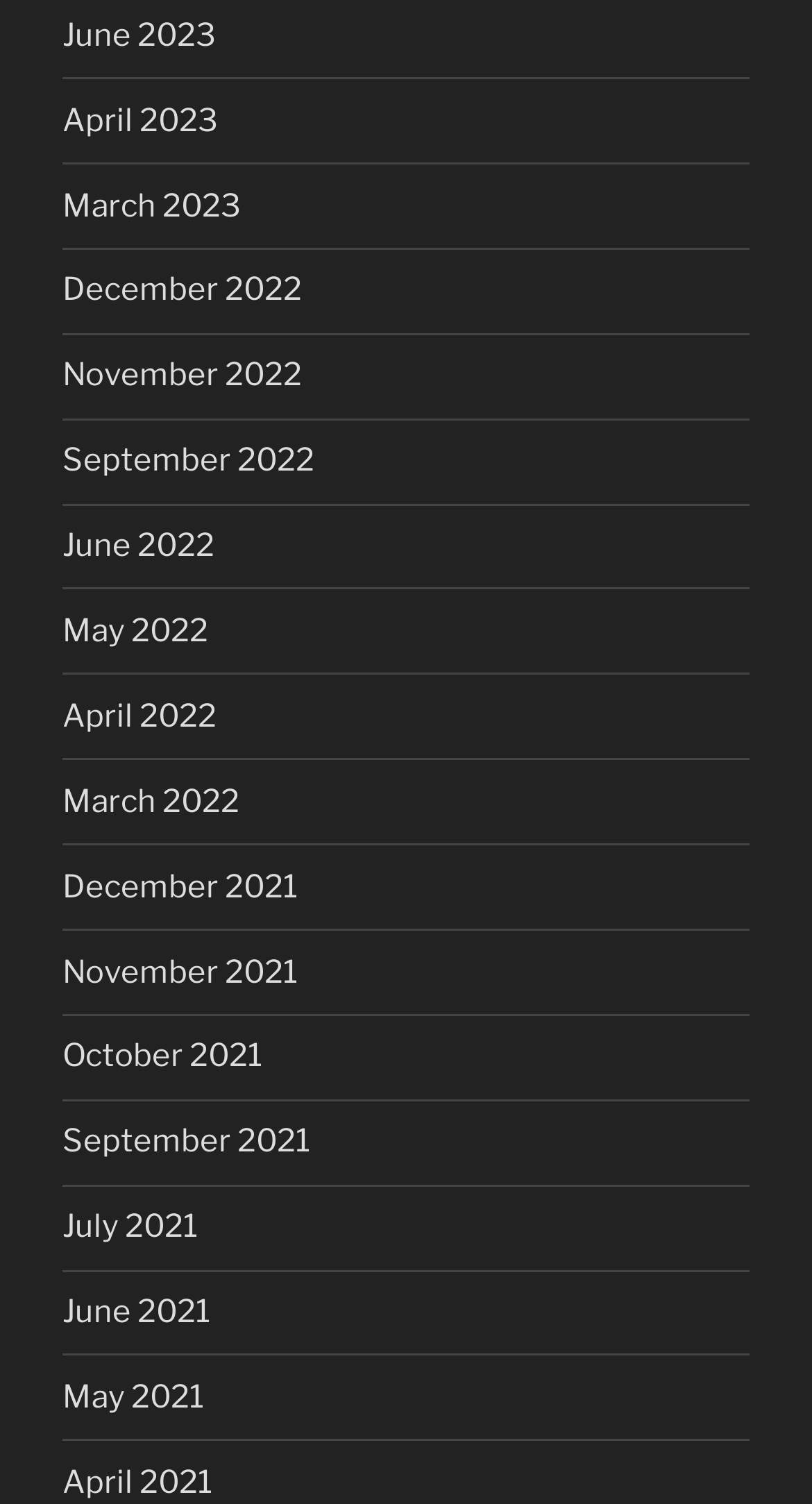What is the earliest month listed?
Use the screenshot to answer the question with a single word or phrase.

April 2021